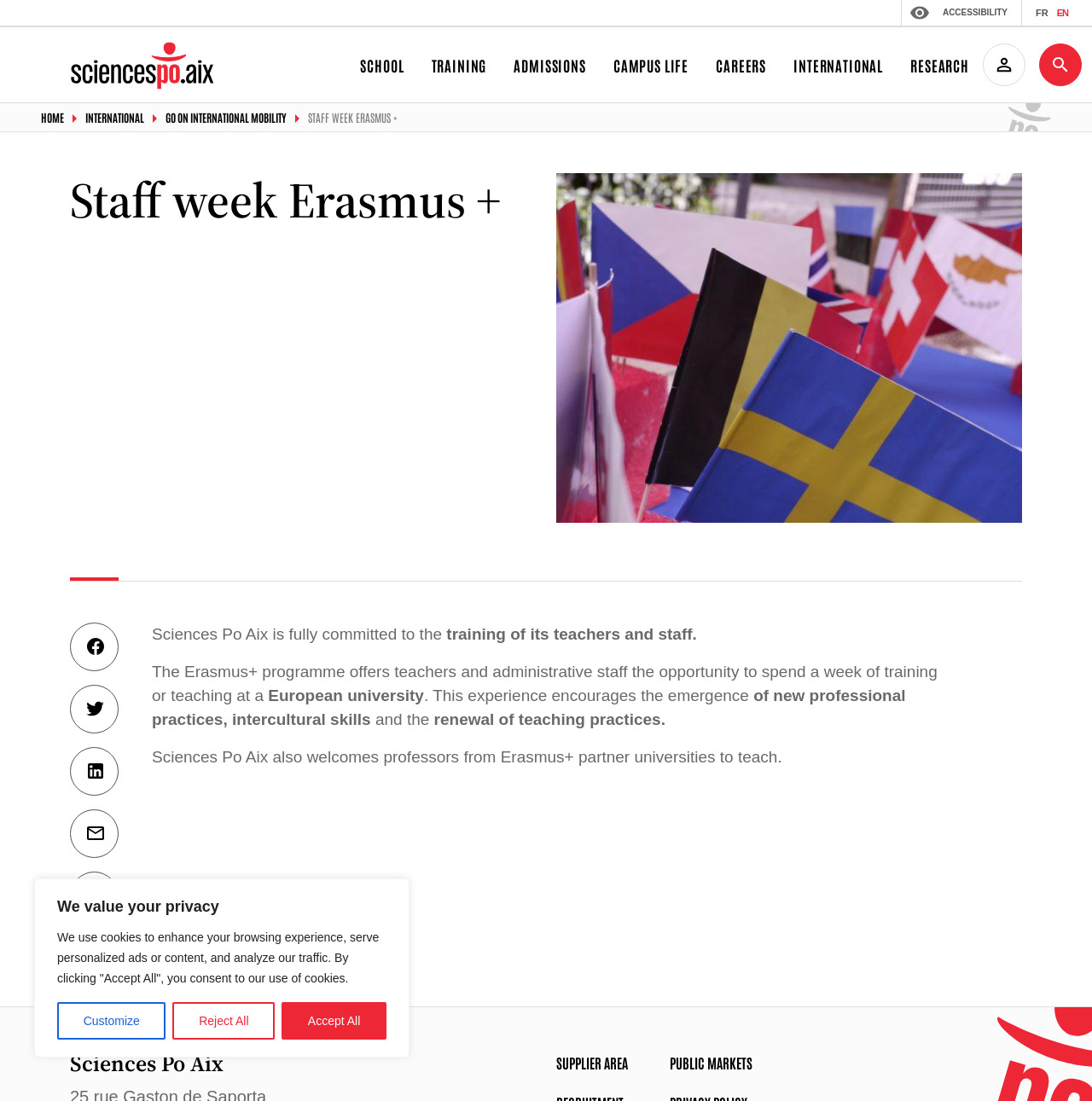Please find the bounding box coordinates of the element that must be clicked to perform the given instruction: "Click the INTERNATIONAL link". The coordinates should be four float numbers from 0 to 1, i.e., [left, top, right, bottom].

[0.727, 0.05, 0.809, 0.068]